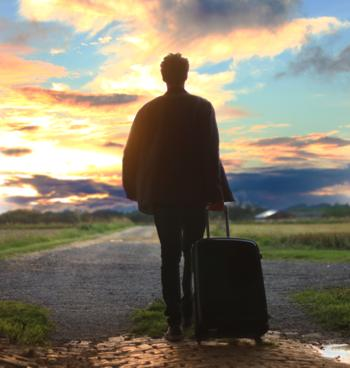What is the dominant color of the sky in the image?
Look at the screenshot and give a one-word or phrase answer.

orange and blue